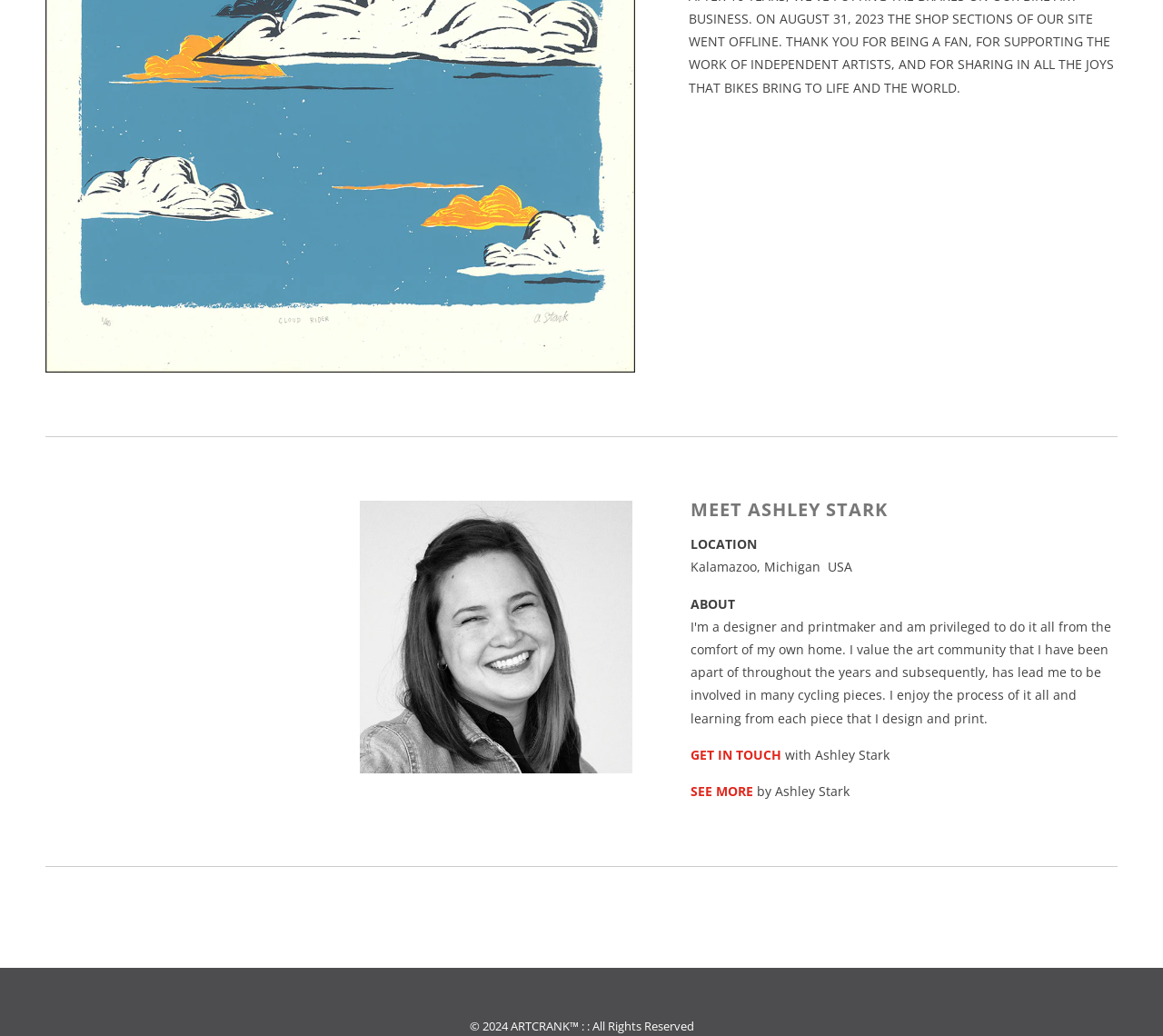Identify the bounding box for the UI element specified in this description: "SEE MORE". The coordinates must be four float numbers between 0 and 1, formatted as [left, top, right, bottom].

[0.594, 0.755, 0.648, 0.772]